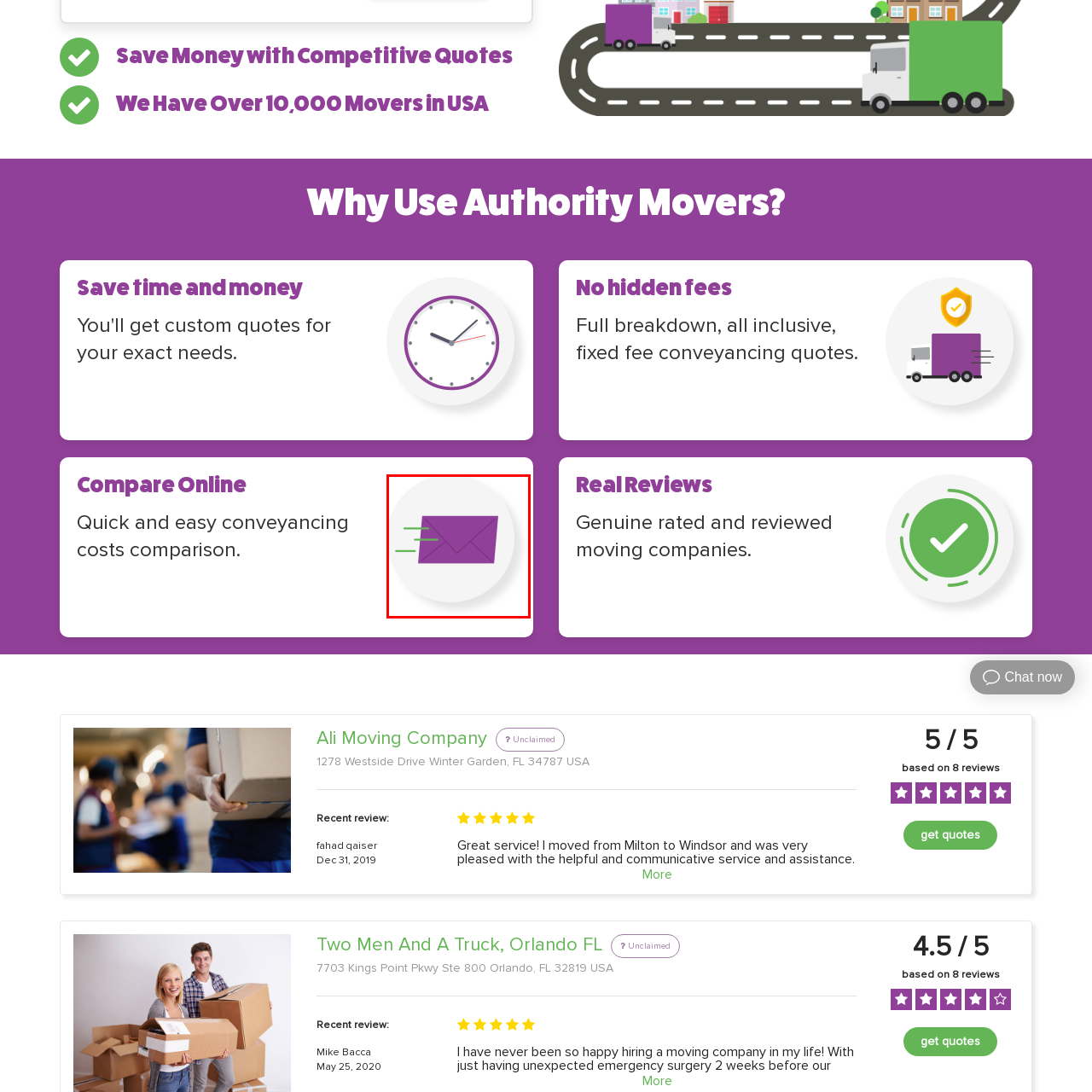Concentrate on the image section marked by the red rectangle and answer the following question comprehensively, using details from the image: What is the theme suggested by the envelope motif?

The caption explains that the envelope motif suggests themes of connection and sharing information, which is related to the context of securing competitive quotes from moving companies and communicating with potential service providers.